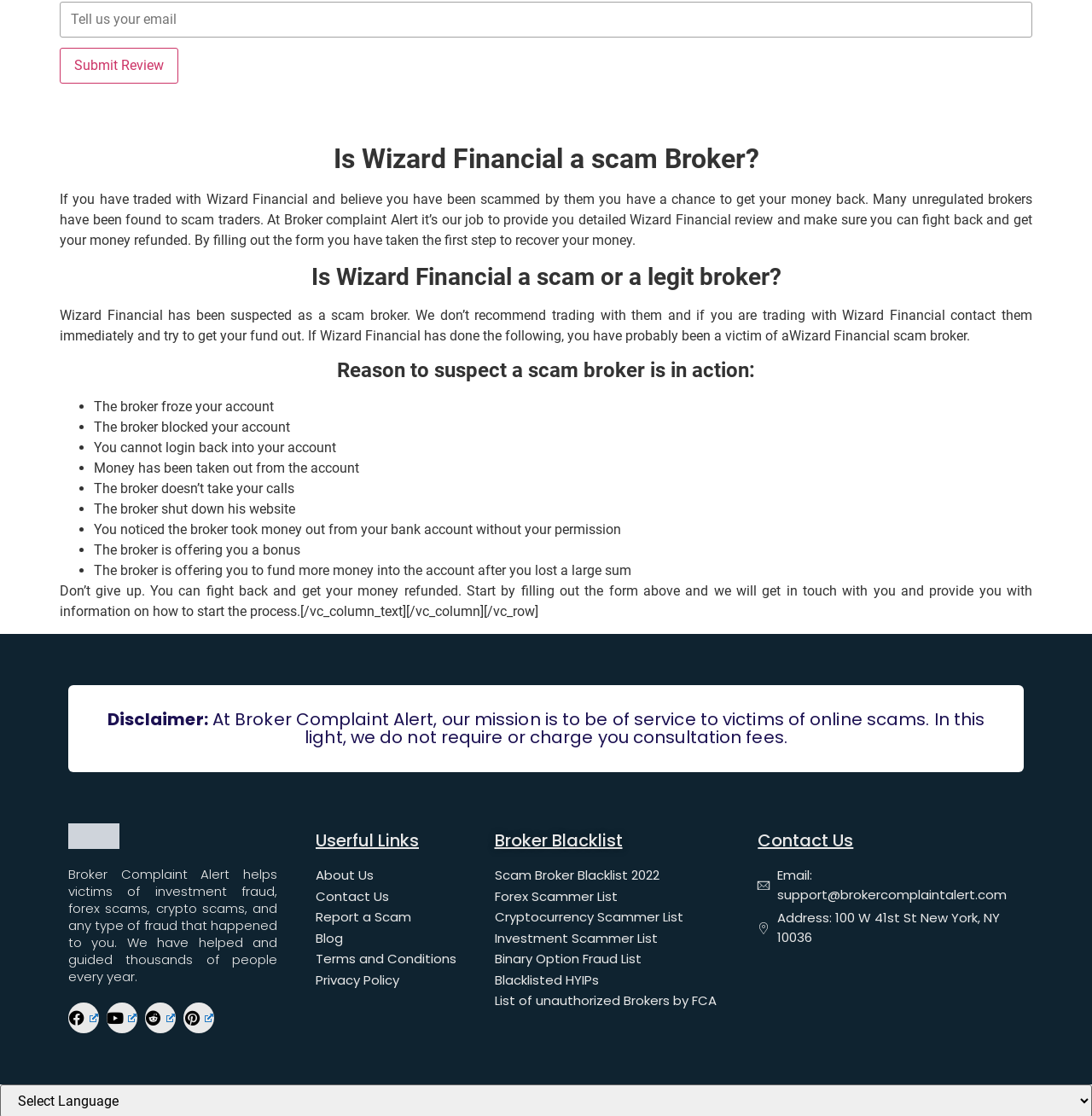Using the webpage screenshot, locate the HTML element that fits the following description and provide its bounding box: "Blog".

[0.289, 0.832, 0.437, 0.849]